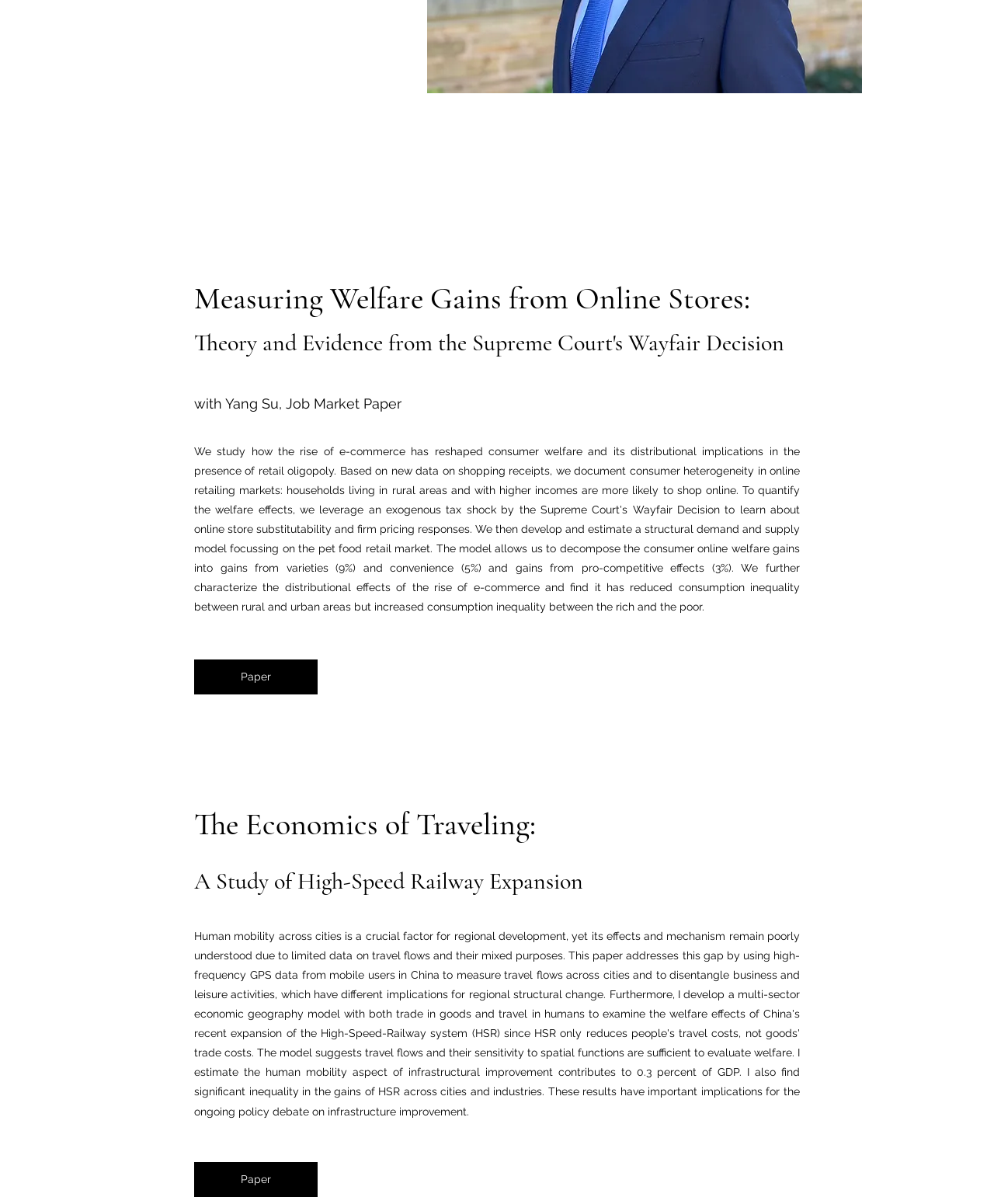Using the given description, provide the bounding box coordinates formatted as (top-left x, top-left y, bottom-right x, bottom-right y), with all values being floating point numbers between 0 and 1. Description: Paper

[0.195, 0.965, 0.32, 0.994]